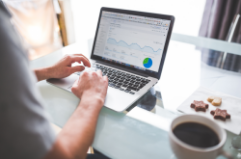Is the workspace cluttered?
Provide a comprehensive and detailed answer to the question.

The table has a minimalist design, with only a cup of coffee and a plate of cookies present, indicating that the workspace is organized and clutter-free, which can help the person focus on their work.